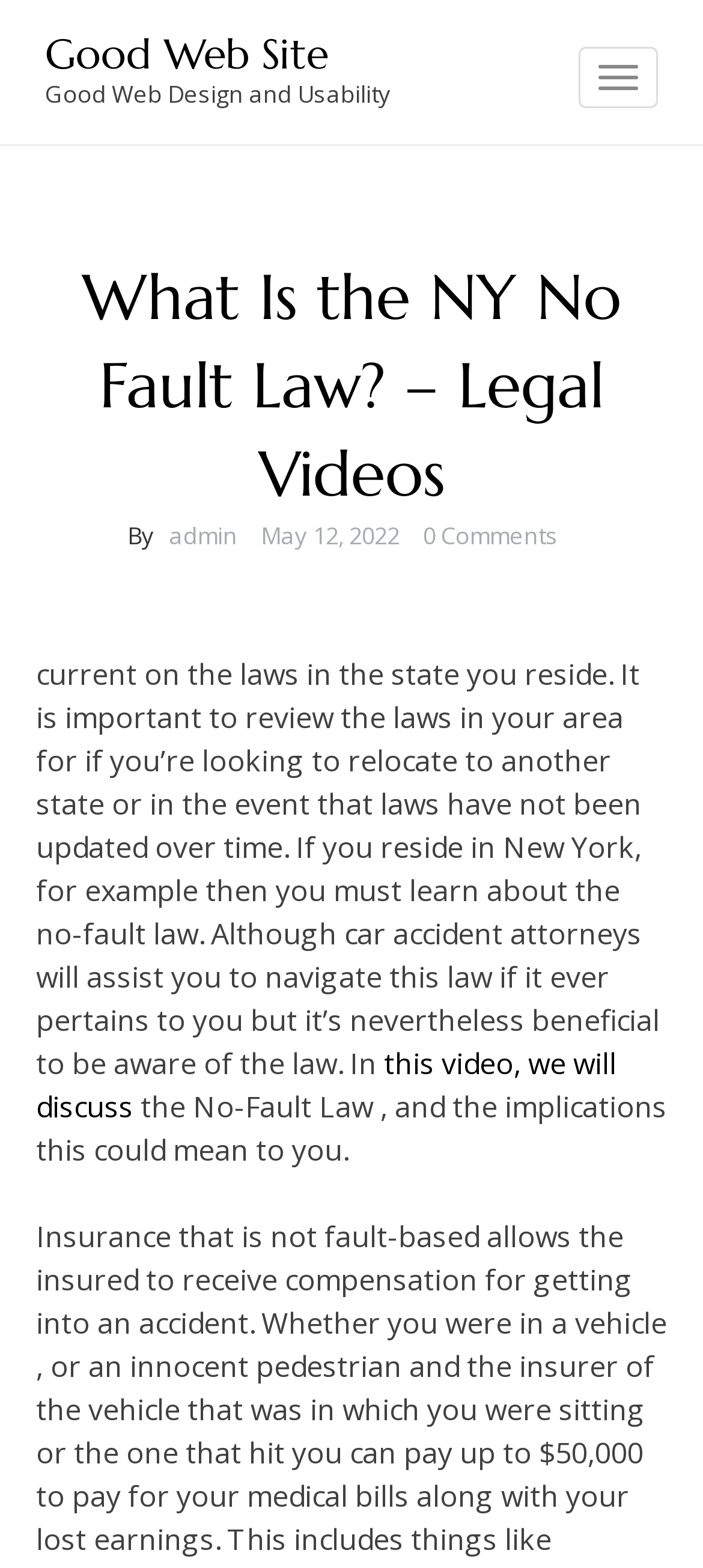Describe all the visual and textual components of the webpage comprehensively.

The webpage appears to be a legal information website, specifically discussing the NY No Fault Law. At the top left of the page, there is a heading "Good Web Site" which is also a link. Next to it, there is a static text "Good Web Design and Usability". 

On the top right, there is a button "Toggle navigation" which is not expanded. When expanded, it reveals a header section containing the title "What Is the NY No Fault Law? – Legal Videos" and some metadata, including the author "admin", the date "May 12, 2022", and the number of comments "0 Comments".

Below the header section, there is a block of text that discusses the importance of being aware of the laws in one's state, particularly the no-fault law in New York. The text also mentions that car accident attorneys can assist in navigating this law. The text is followed by a link "this video, we will discuss" and a continuation of the text "the No-Fault Law, and the implications this could mean to you."